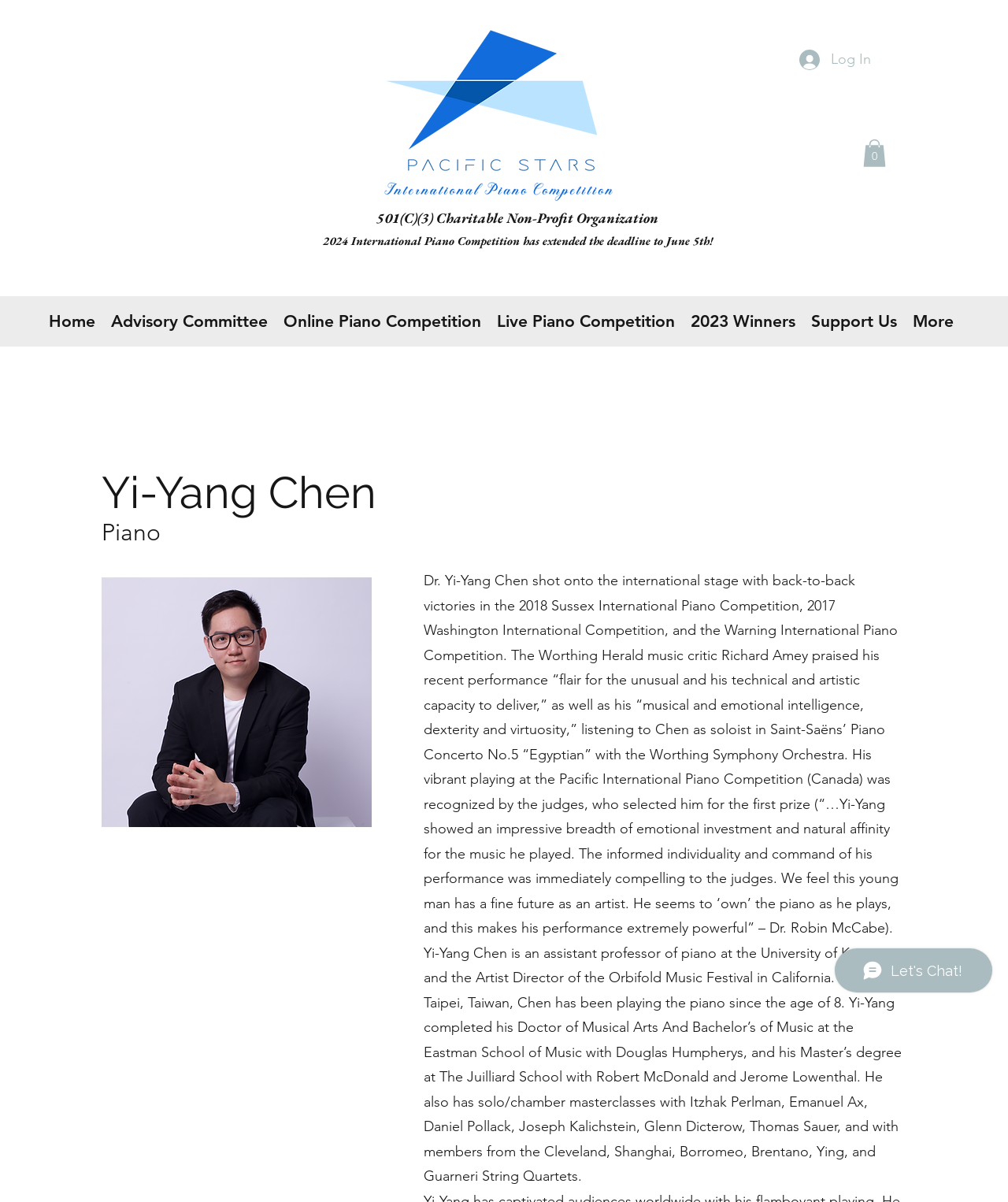Please give a concise answer to this question using a single word or phrase: 
What is the name of the person on this webpage?

Yi-Yang Chen